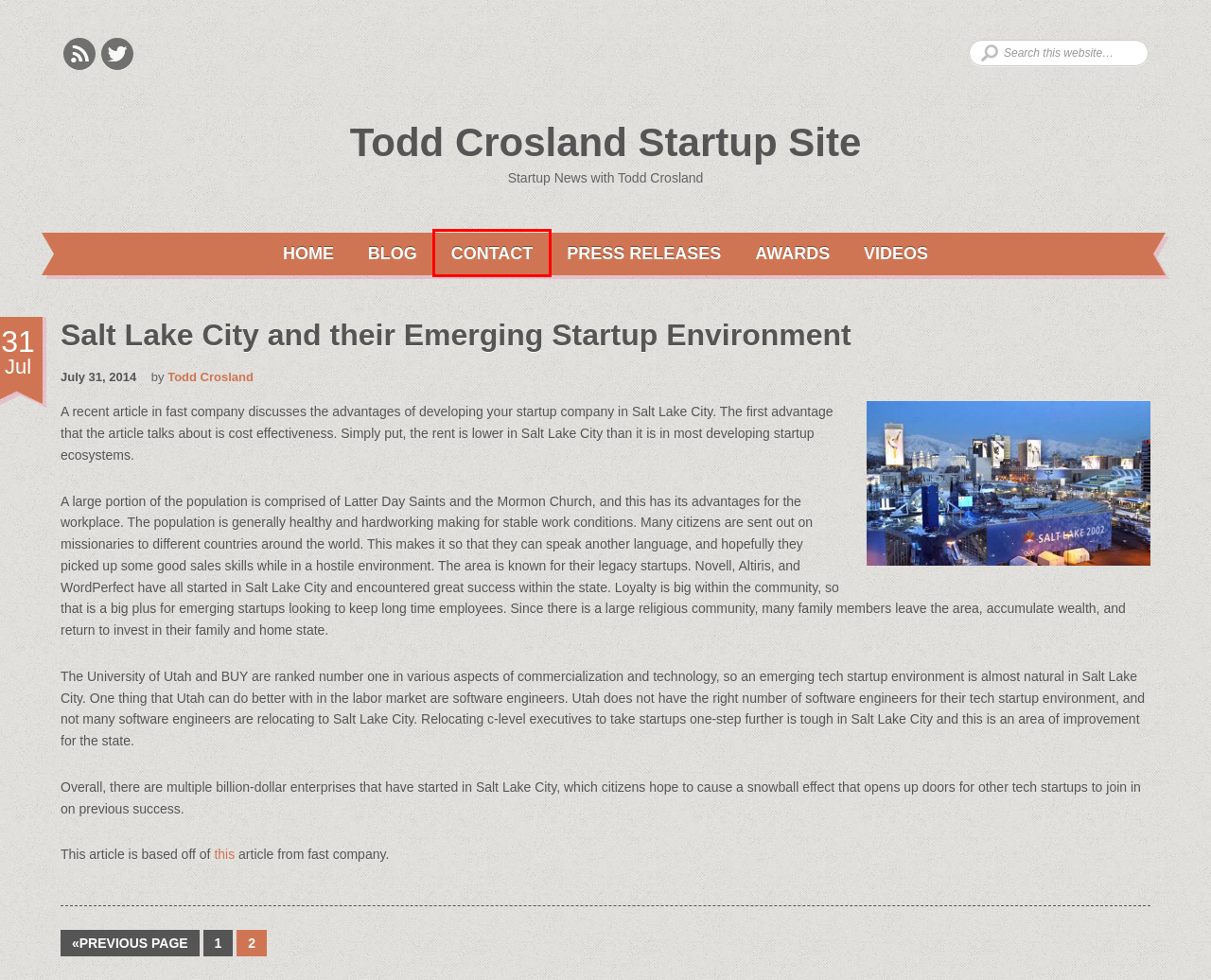Examine the screenshot of the webpage, which has a red bounding box around a UI element. Select the webpage description that best fits the new webpage after the element inside the red bounding box is clicked. Here are the choices:
A. Todd Crosland Contact Page | Todd Crosland Startup Site
B. Todd Crosland Press Releases on Seed Equity Ventures  | Todd Crosland Startup Site
C. Todd Crosland on Startups
D. Todd Crosland's Awards | Todd Crosland Startup Site
E. Salt Lake City and their Emerging Startup Environment | Todd Crosland Startup Site
F. Todd Crosland Startup Blog | Todd Crosland Startup Site
G. Todd Crosland | Todd Crosland Startup Site
H. Todd Crosland Video Interviews | Todd Crosland Startup Site

A